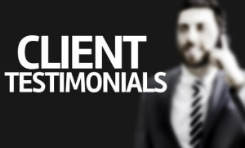What is the purpose of the design?
Please provide a detailed and comprehensive answer to the question.

The design aims to create a professional atmosphere, which is intended to build trust and credibility with prospective clients by showcasing the positive experiences of previous clients through testimonials.